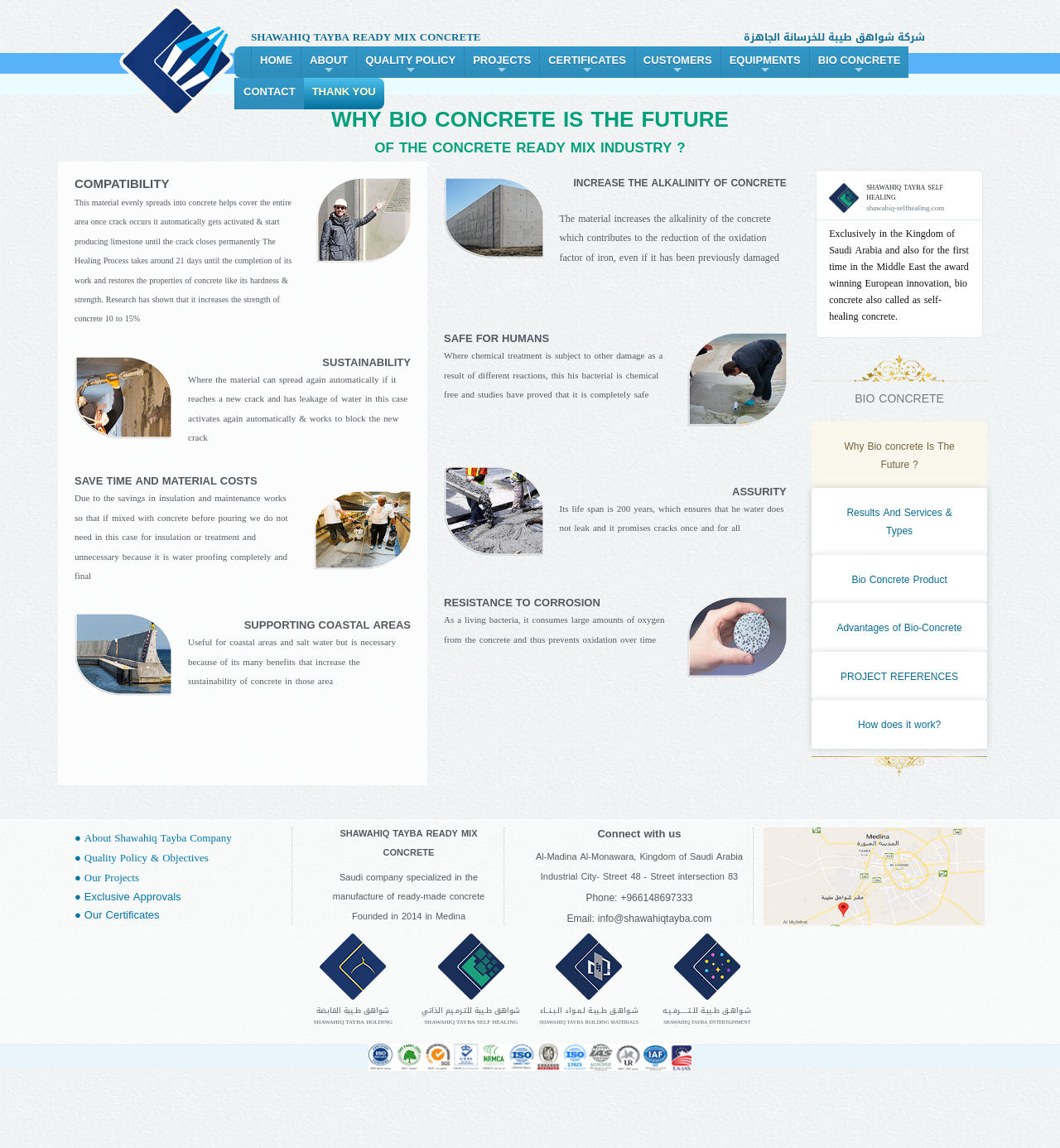Please indicate the bounding box coordinates for the clickable area to complete the following task: "Contact Shawahiq Tayba". The coordinates should be specified as four float numbers between 0 and 1, i.e., [left, top, right, bottom].

[0.222, 0.068, 0.286, 0.095]